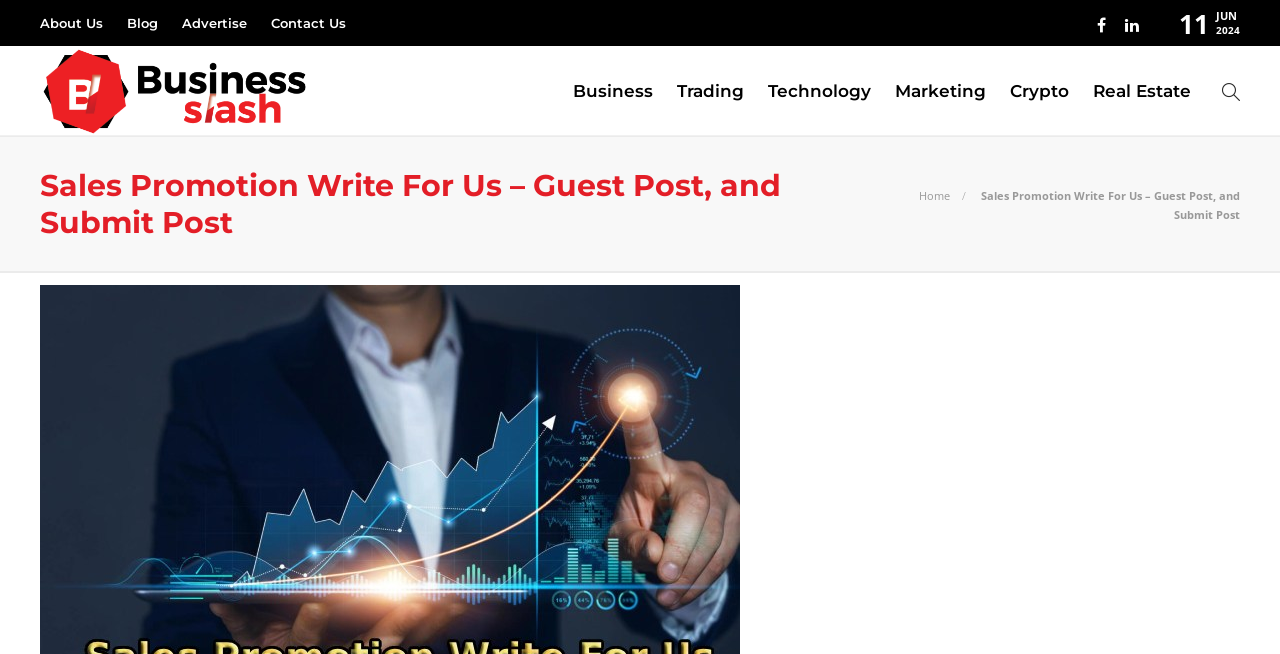Determine the bounding box coordinates for the area that needs to be clicked to fulfill this task: "Click on About Us". The coordinates must be given as four float numbers between 0 and 1, i.e., [left, top, right, bottom].

[0.031, 0.005, 0.08, 0.066]